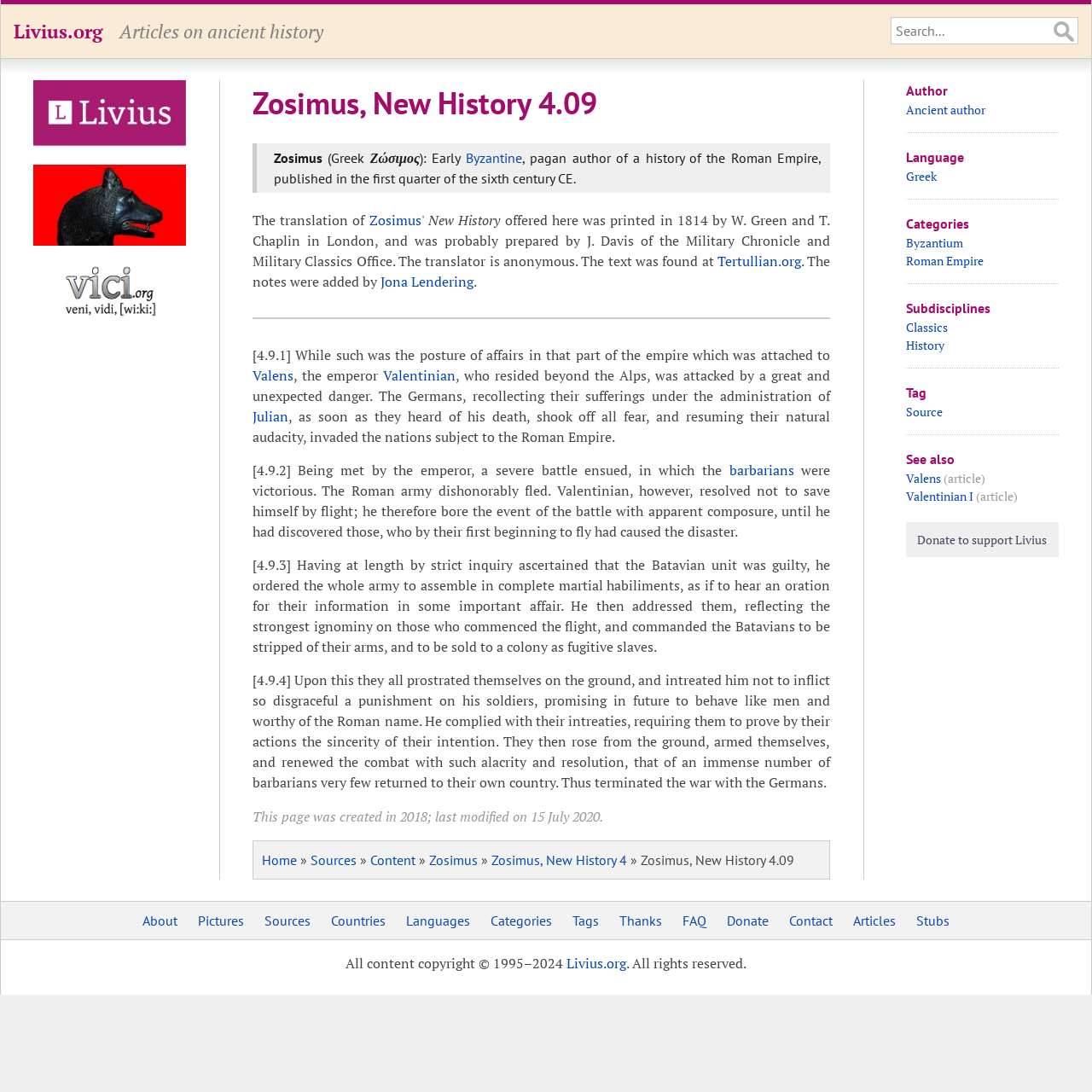What is the category of the article 'Valens'?
Based on the screenshot, respond with a single word or phrase.

Byzantium